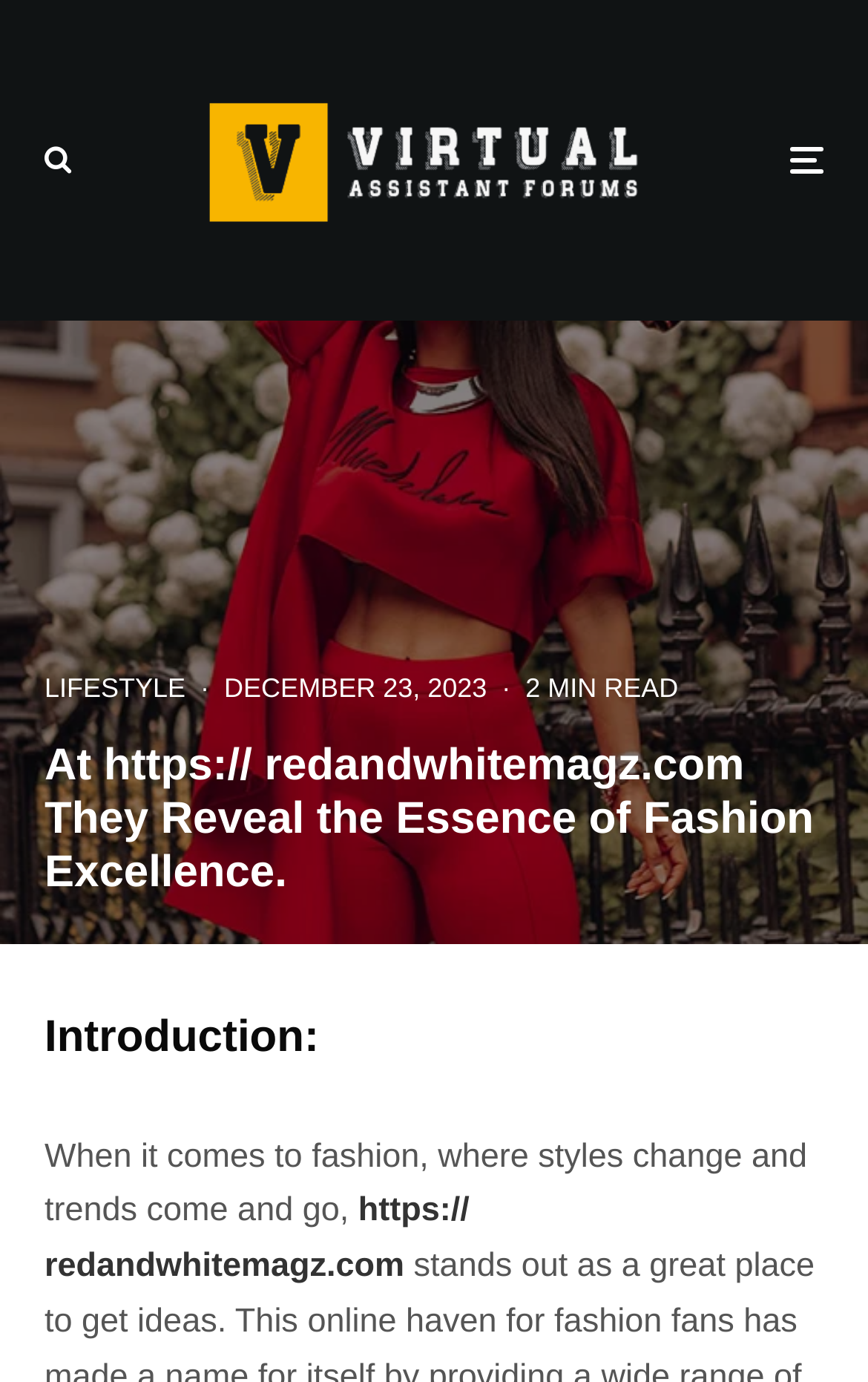What is the category of the article?
Please give a detailed and thorough answer to the question, covering all relevant points.

I determined the category of the article by looking at the link with the text 'LIFESTYLE' which is located at the top of the webpage, indicating that the article belongs to this category.